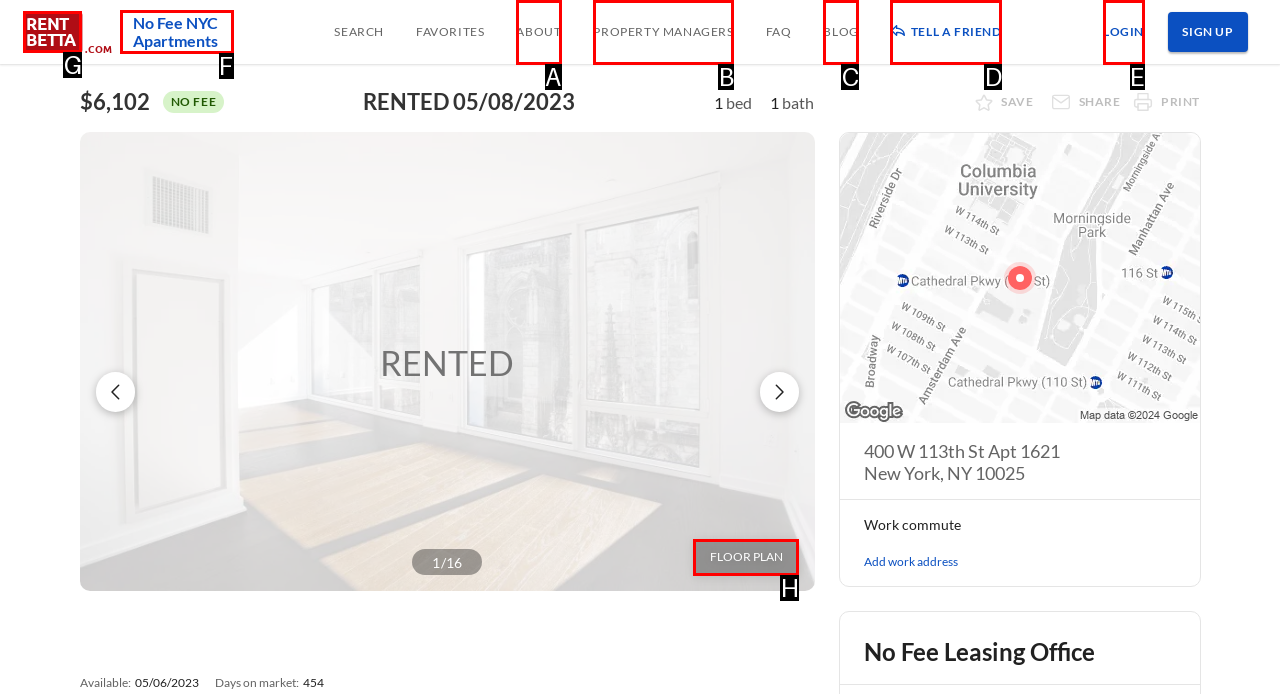Point out the specific HTML element to click to complete this task: Click on the 'RENT BETTA' link Reply with the letter of the chosen option.

G